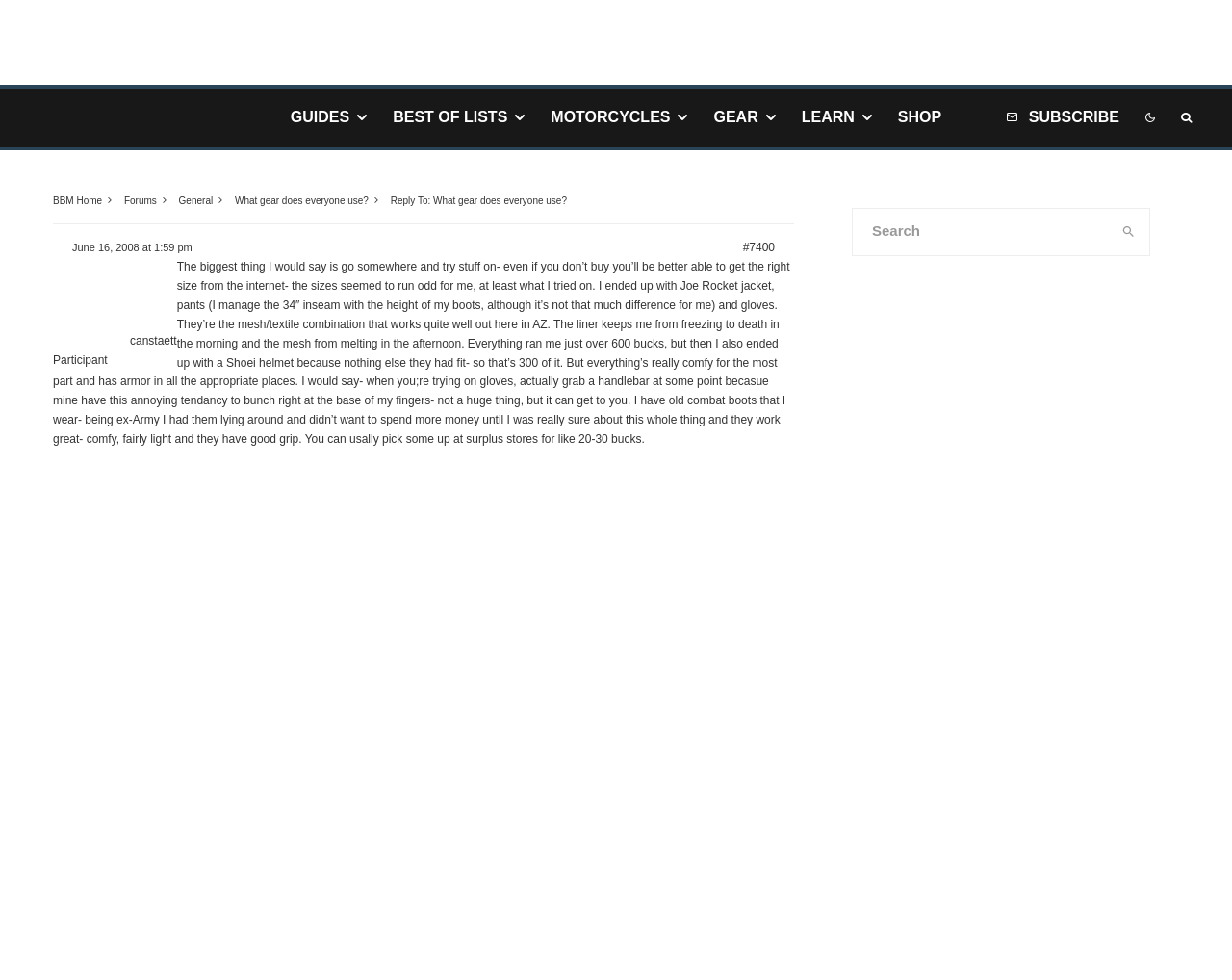Show the bounding box coordinates for the HTML element as described: "BBM Home".

[0.043, 0.199, 0.083, 0.21]